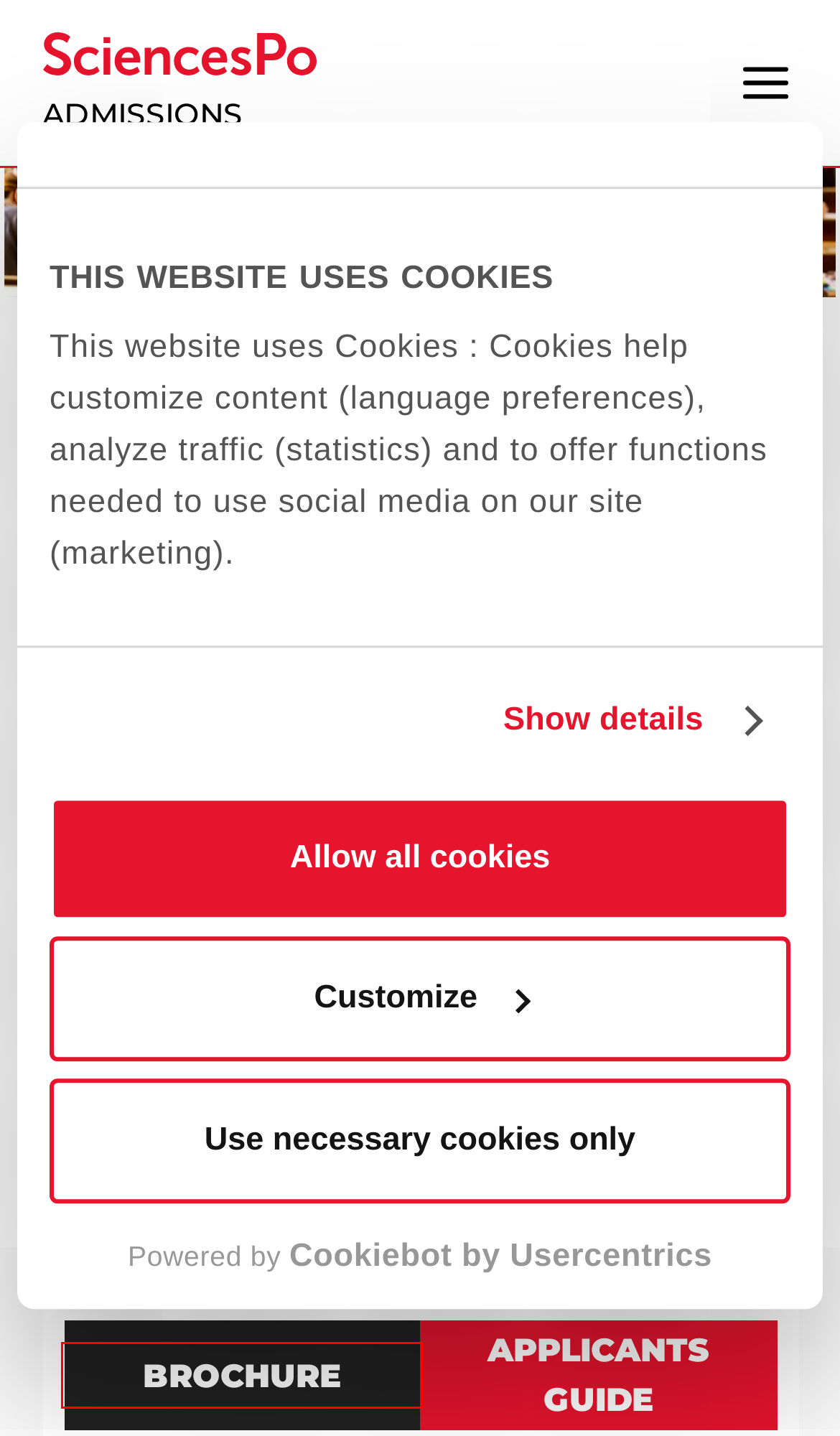Examine the screenshot of a webpage with a red bounding box around a UI element. Select the most accurate webpage description that corresponds to the new page after clicking the highlighted element. Here are the choices:
A. Download the brochure | Formulaires
B. French undergraduate admissions | Sciences Po admissions
C. Sciences Po: A to Z index of websites | Sciences Po
D. Contact | Sciences Po
E. Cookie Consent Solution by Cookiebot™ | Start Your Free Trial
F. Error : 404 - File Not Found | Sciences Po admissions
G. Applicants from foreign secondary schools - Undergraduate Admissions | Sciences Po admissions
H. Page d'accueil

A